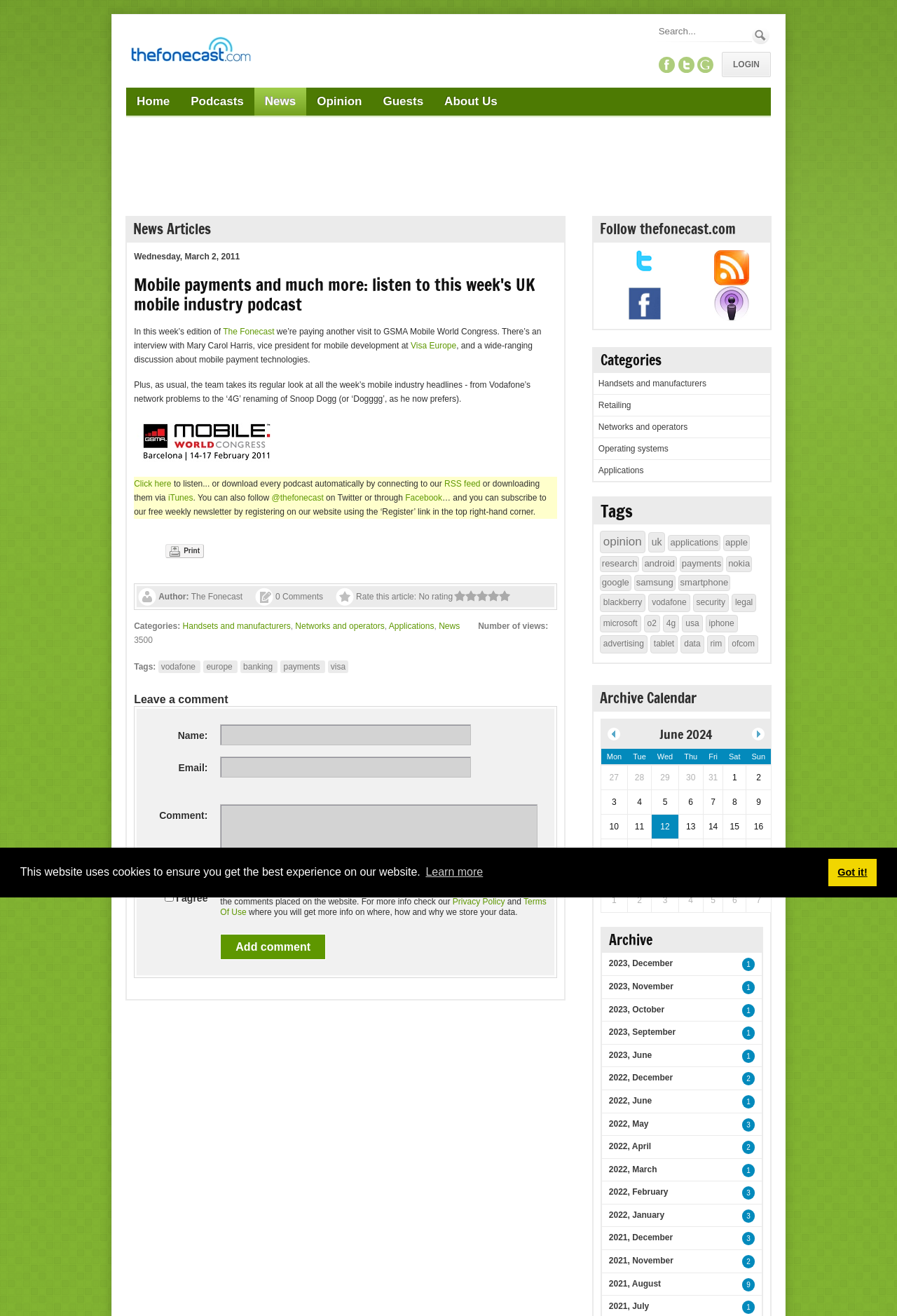What is the name of the vice president interviewed in the article?
Based on the screenshot, provide your answer in one word or phrase.

Mary Carol Harris